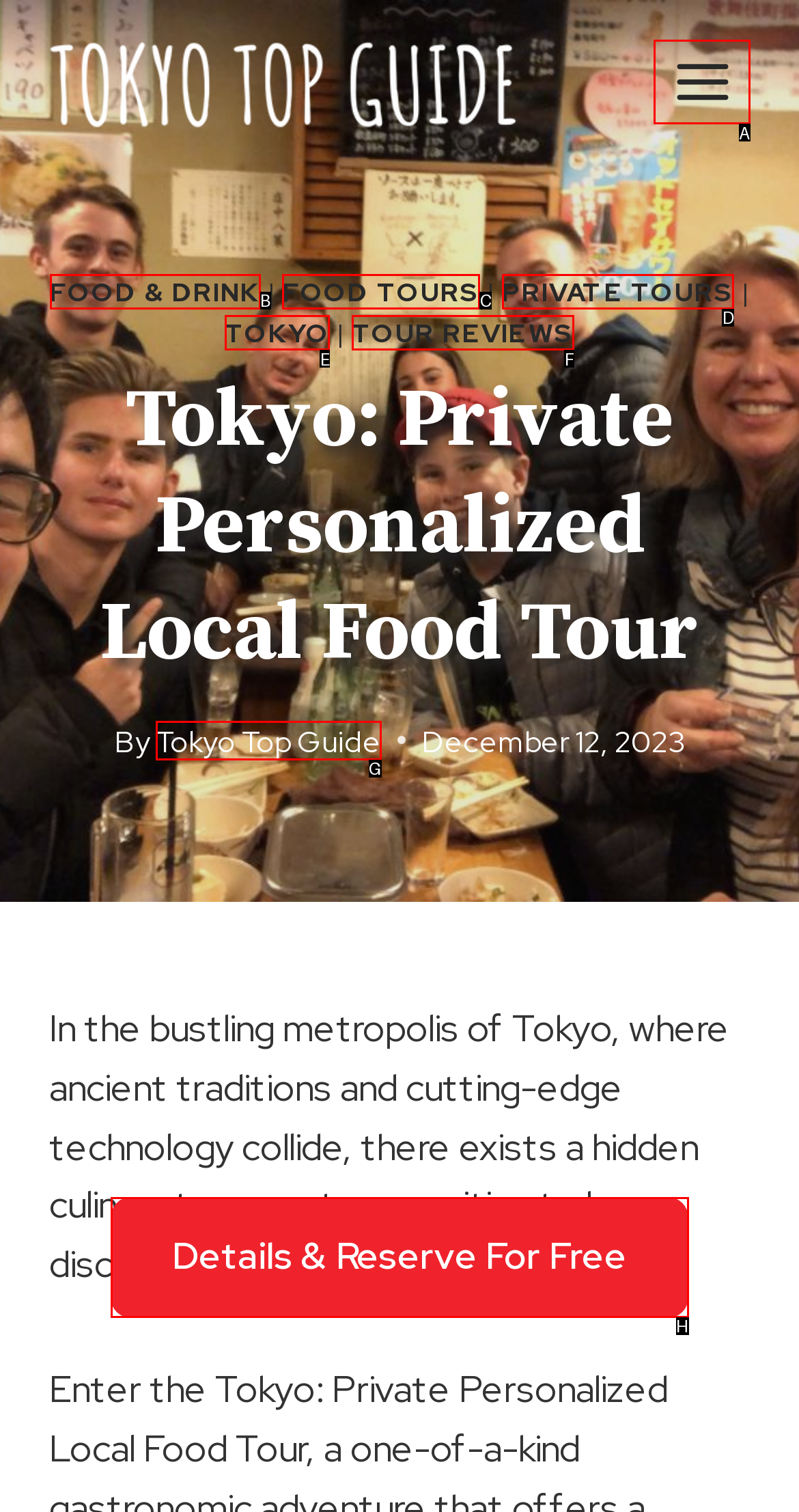Find the HTML element that matches the description: Food & Drink. Answer using the letter of the best match from the available choices.

B